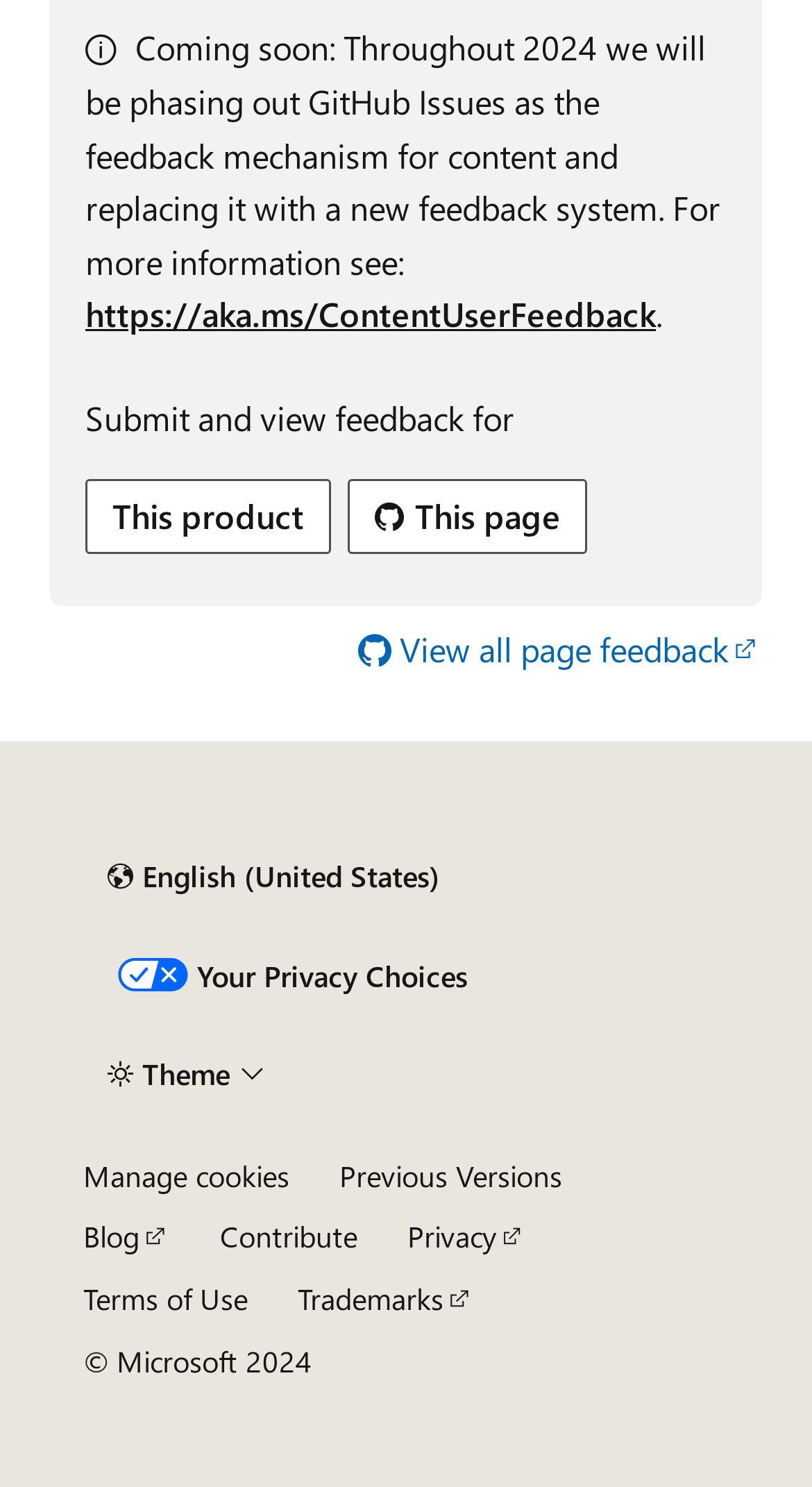Identify the bounding box coordinates of the section to be clicked to complete the task described by the following instruction: "Submit feedback about this product". The coordinates should be four float numbers between 0 and 1, formatted as [left, top, right, bottom].

[0.105, 0.322, 0.408, 0.372]